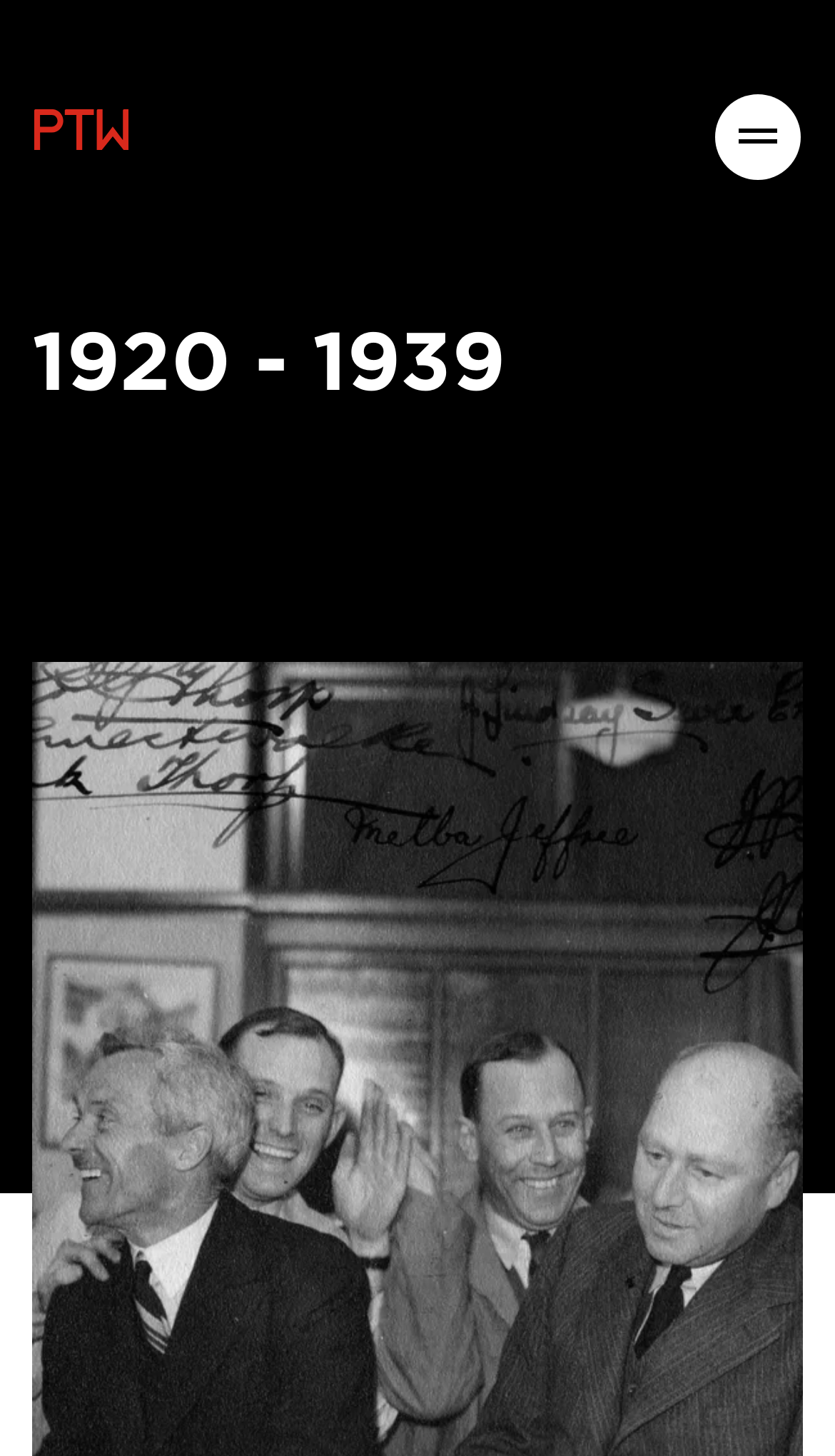Bounding box coordinates are specified in the format (top-left x, top-left y, bottom-right x, bottom-right y). All values are floating point numbers bounded between 0 and 1. Please provide the bounding box coordinate of the region this sentence describes: Infinite Discs Blog

None